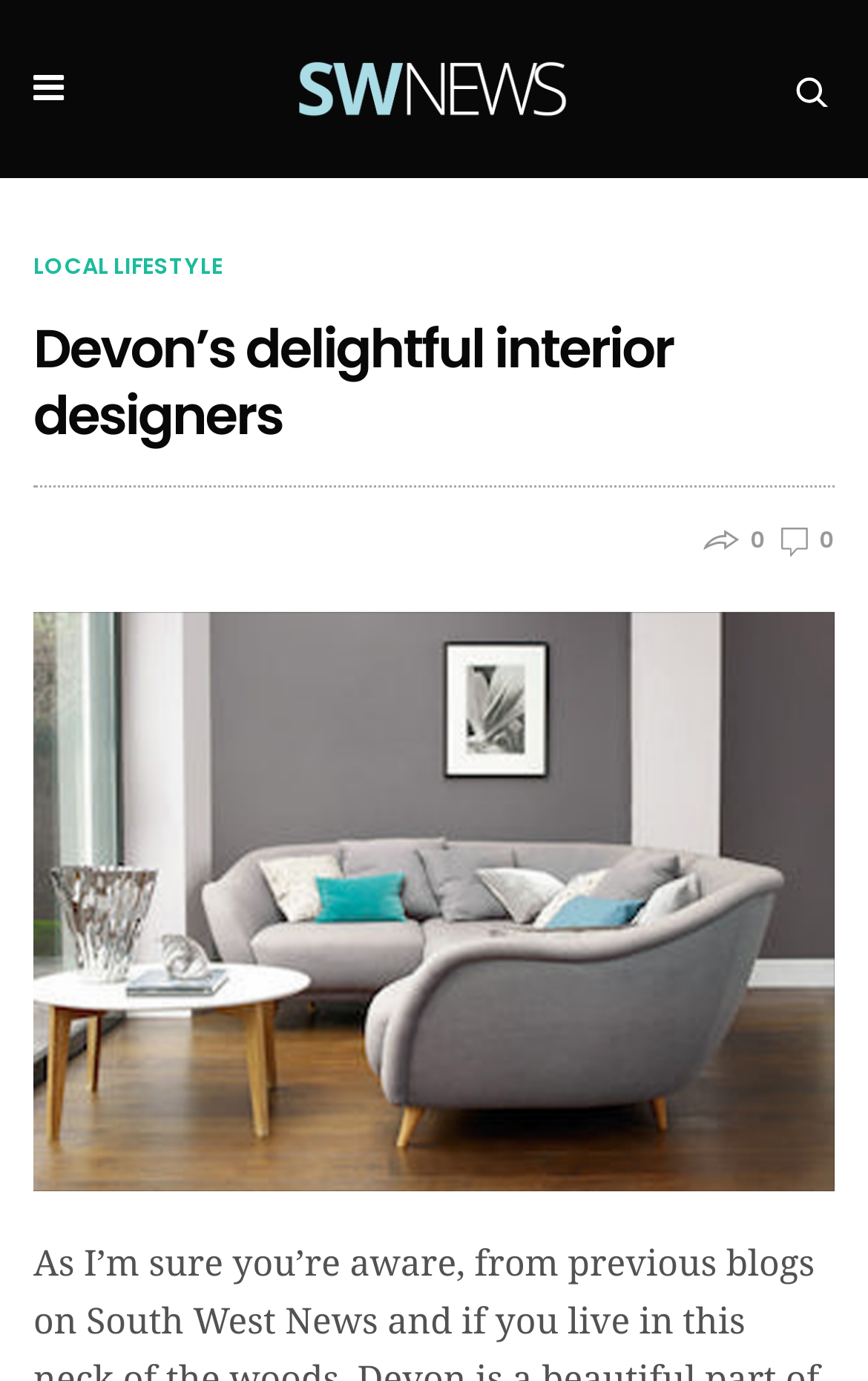What is the purpose of the textbox?
Answer with a single word or short phrase according to what you see in the image.

Search